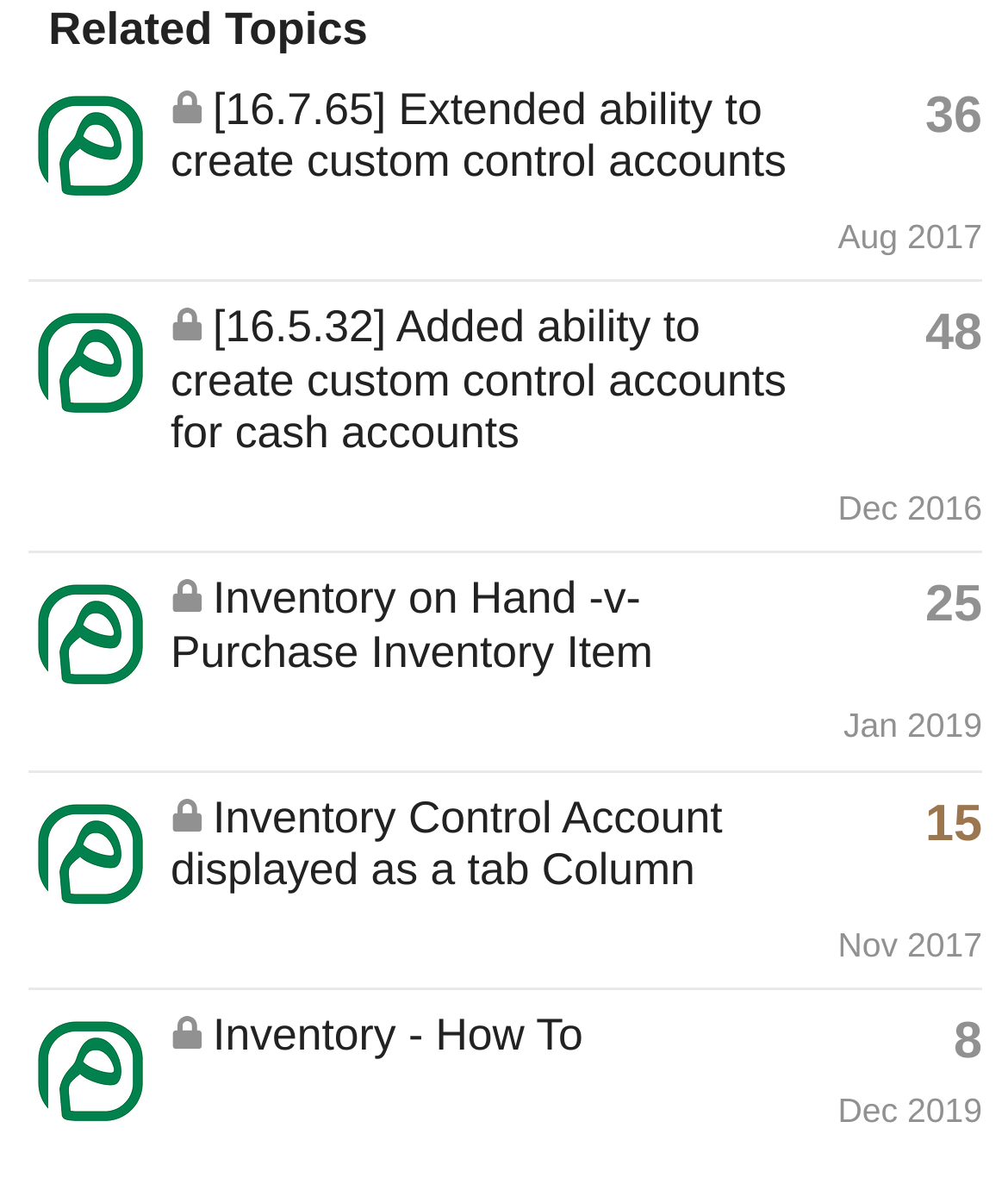Locate the bounding box coordinates of the area to click to fulfill this instruction: "View topic about Inventory Control Account displayed as a tab Column". The bounding box should be presented as four float numbers between 0 and 1, in the order [left, top, right, bottom].

[0.169, 0.667, 0.717, 0.756]